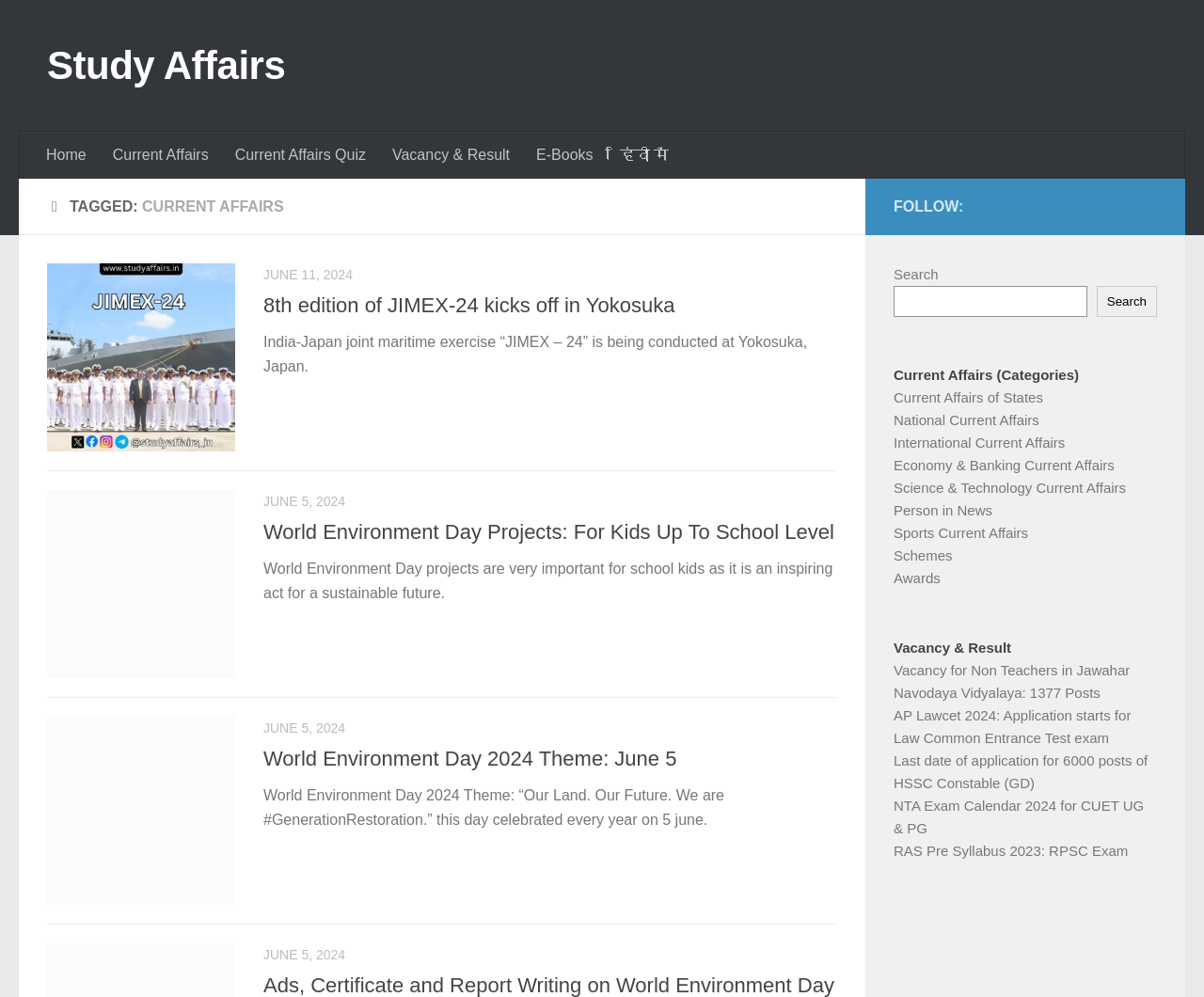Find the headline of the webpage and generate its text content.

TAGGED: CURRENT AFFAIRS